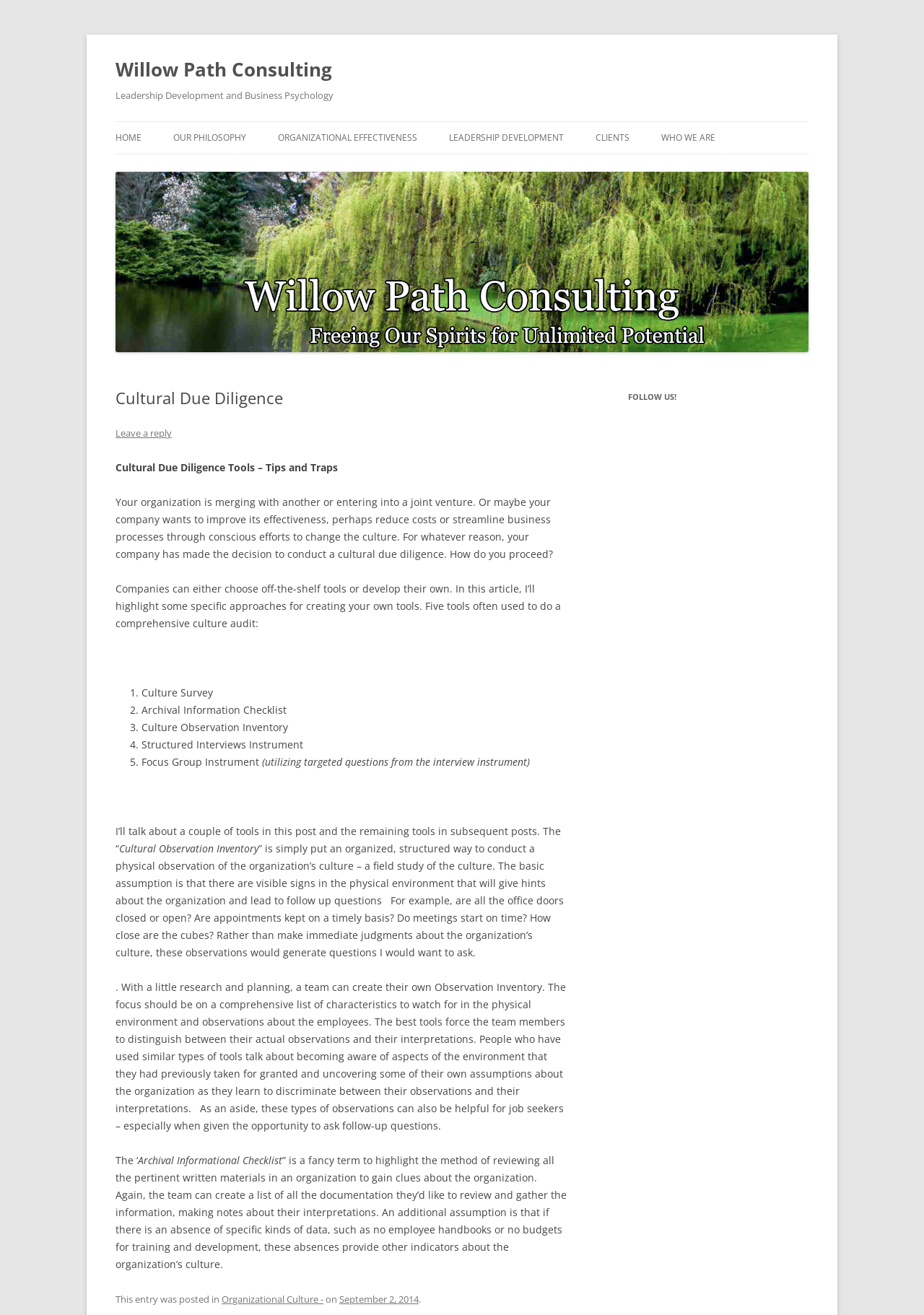What is the Archival Informational Checklist?
Refer to the image and answer the question using a single word or phrase.

A method of reviewing written materials in an organization